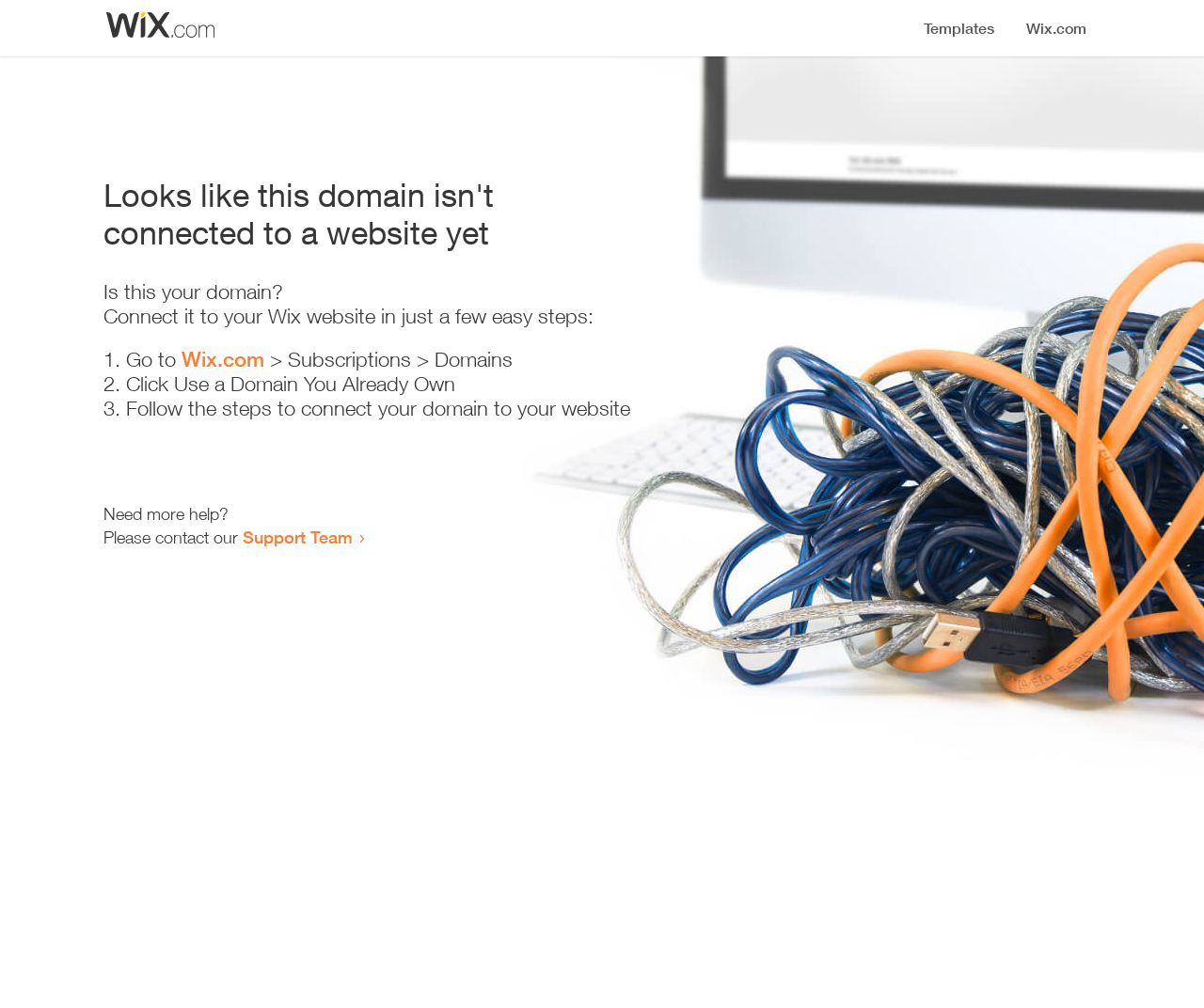What is the purpose of this webpage?
Refer to the image and give a detailed answer to the query.

The webpage appears to be a guide for users to connect their domain to their Wix website, providing step-by-step instructions and links to relevant resources.